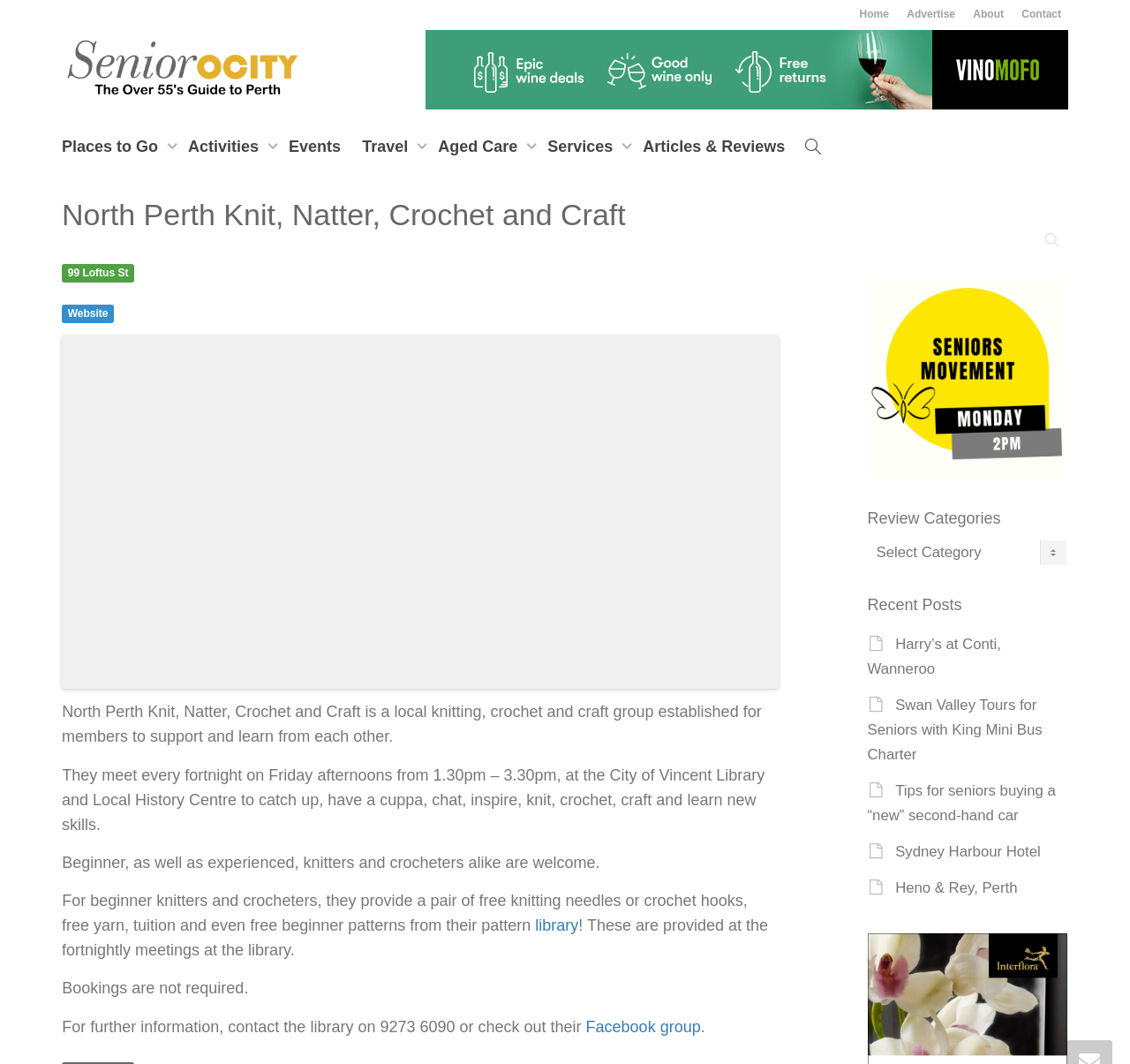Please provide the bounding box coordinates for the UI element as described: "Harry’s at Conti, Wanneroo". The coordinates must be four floats between 0 and 1, represented as [left, top, right, bottom].

[0.768, 0.597, 0.886, 0.636]